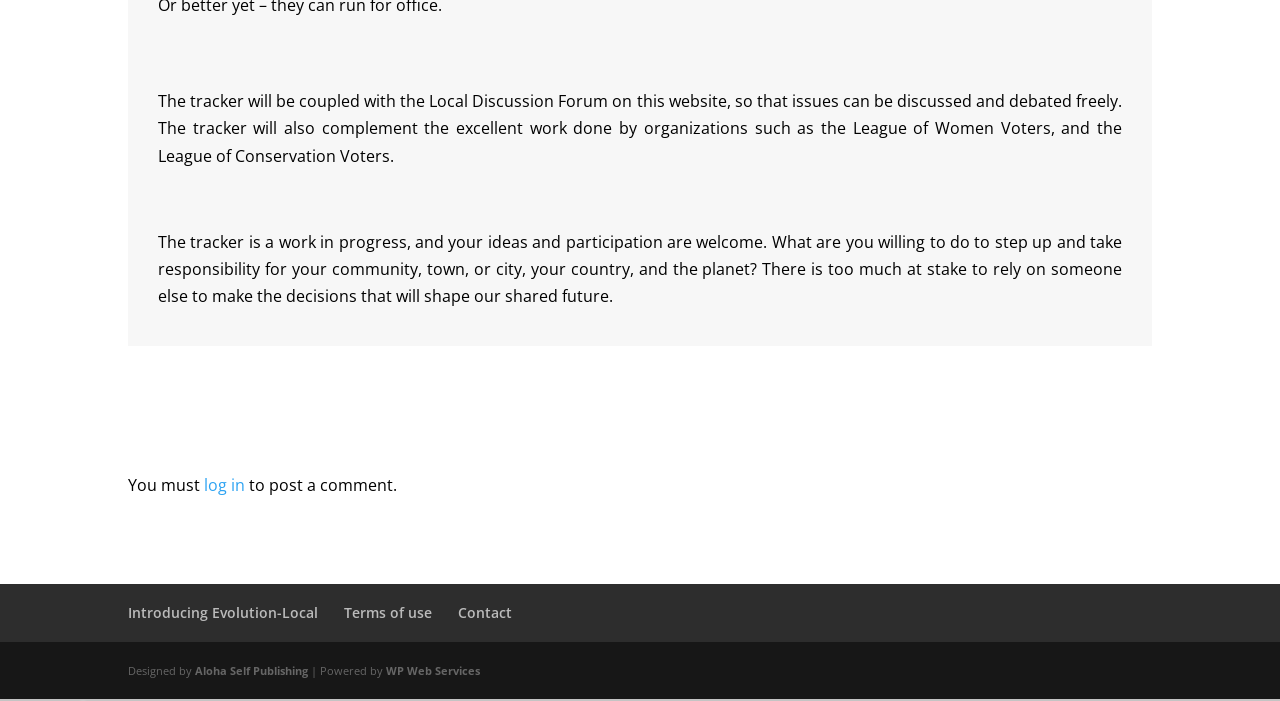Given the webpage screenshot, identify the bounding box of the UI element that matches this description: "Contact".

[0.358, 0.861, 0.4, 0.888]